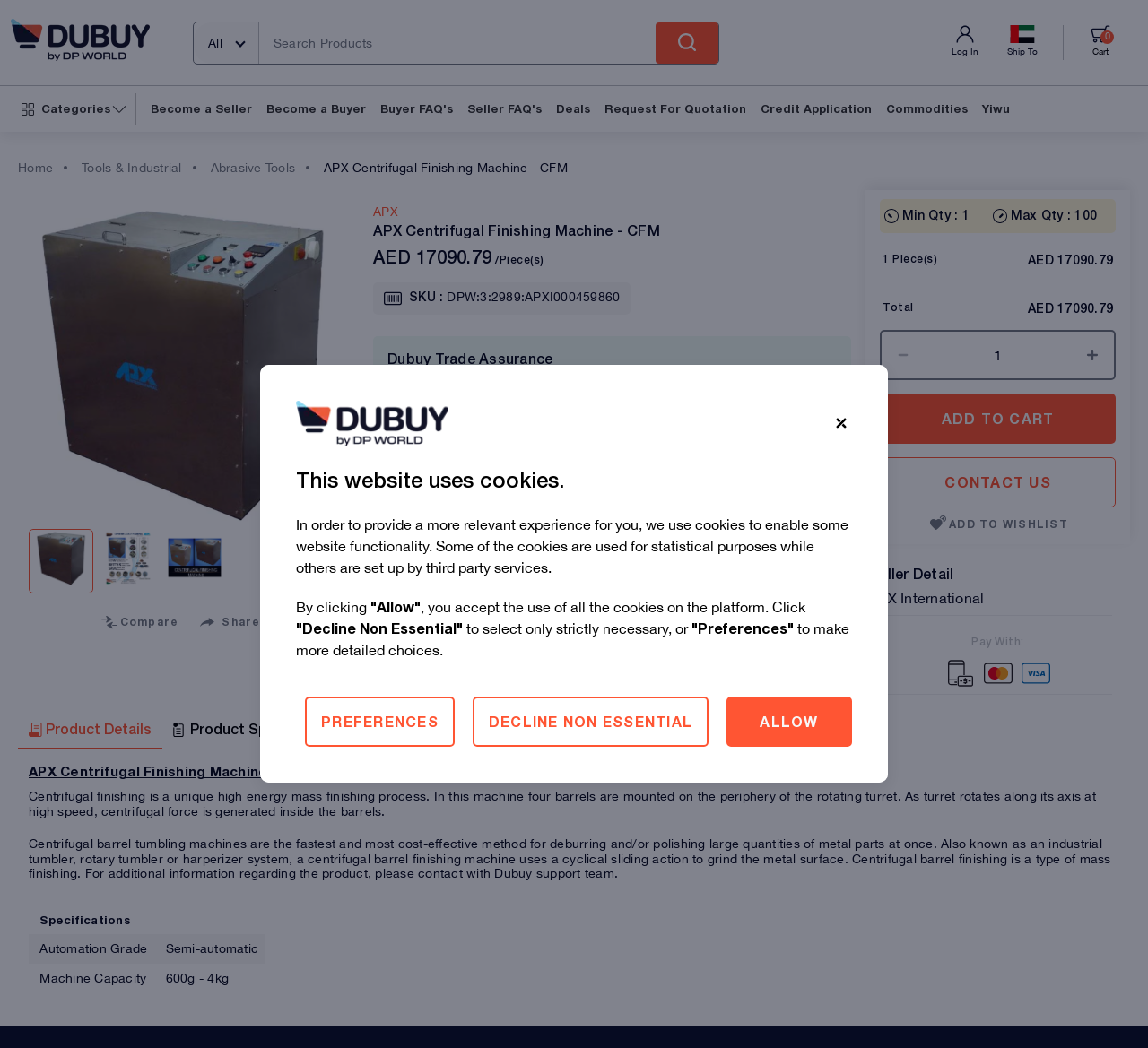Please identify the coordinates of the bounding box that should be clicked to fulfill this instruction: "log in to account".

[0.829, 0.043, 0.852, 0.054]